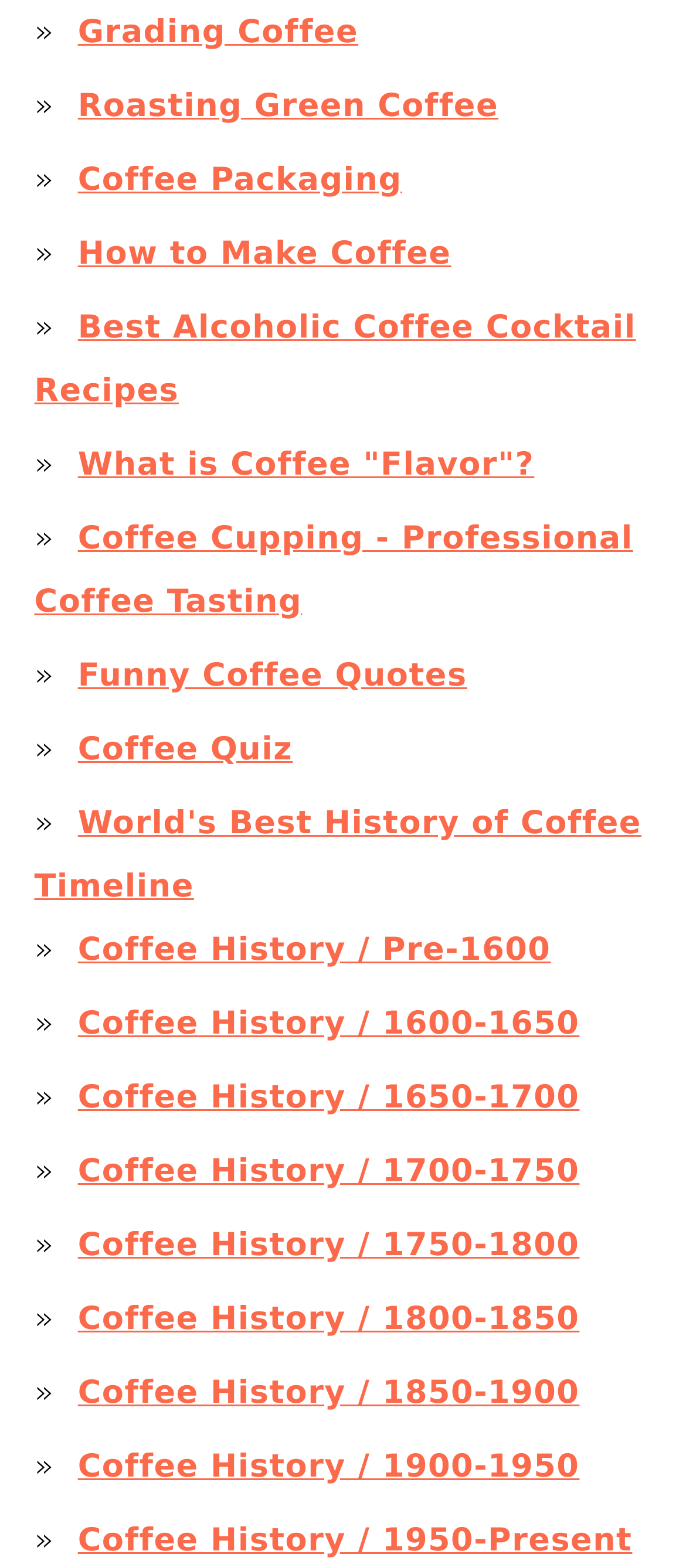Highlight the bounding box of the UI element that corresponds to this description: "Coffee History / Pre-1600".

[0.113, 0.594, 0.803, 0.618]